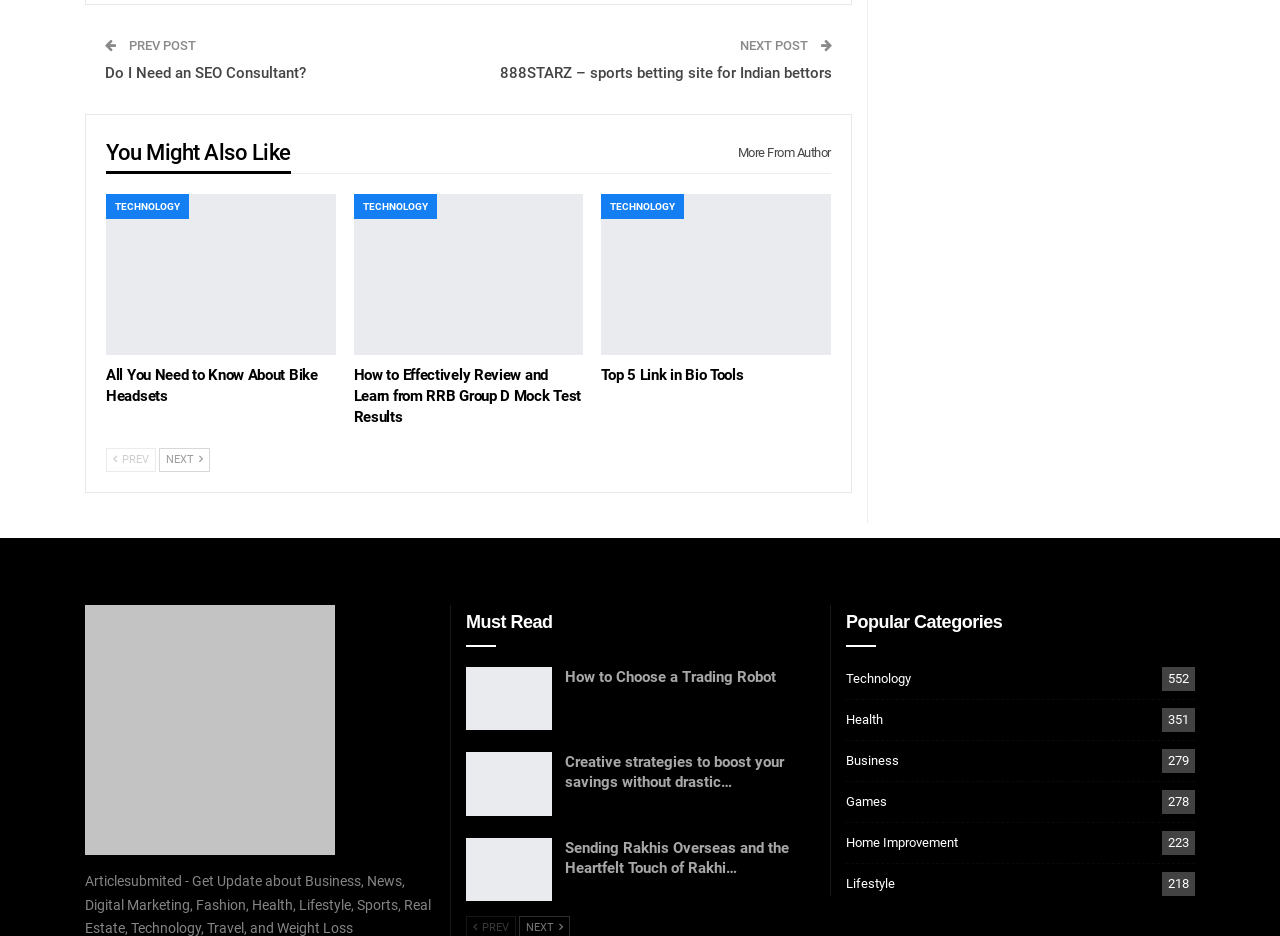Respond to the following question with a brief word or phrase:
How many links are there in the 'You Might Also Like' section?

3